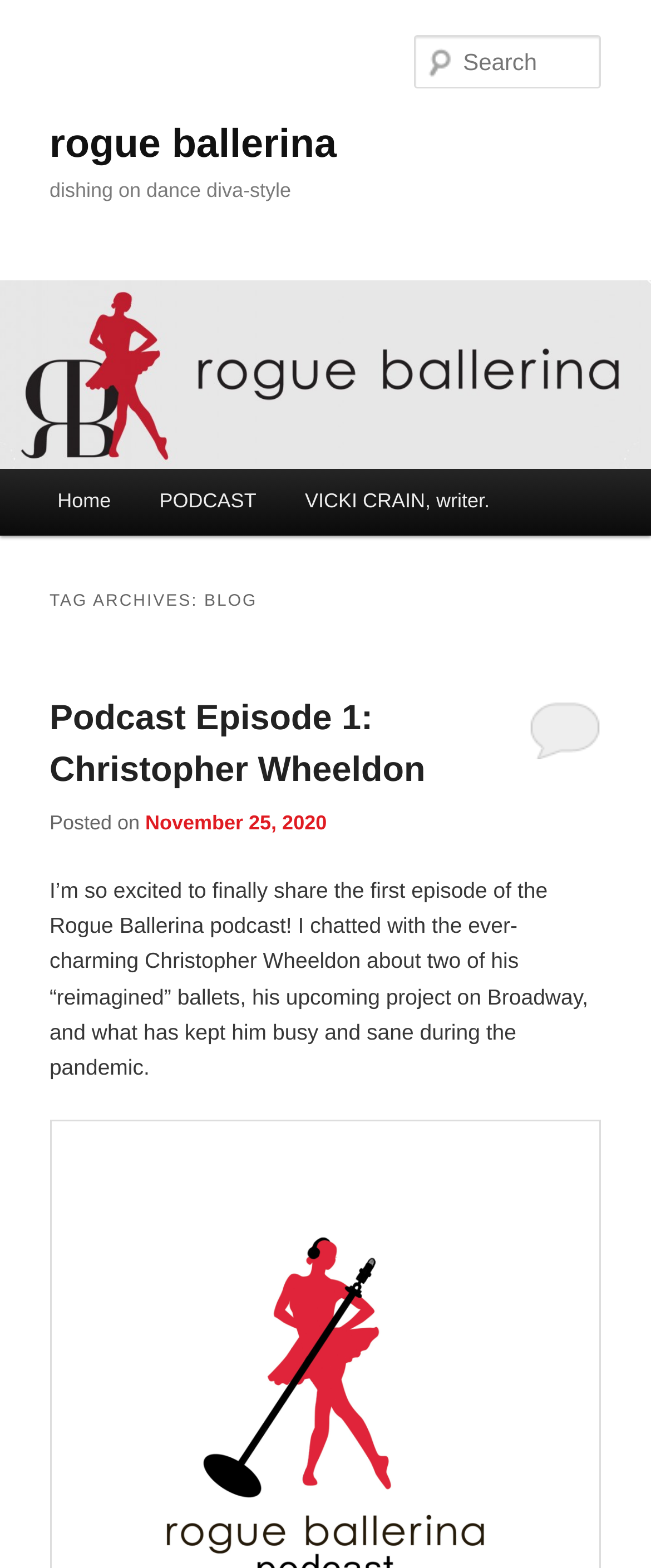Find the bounding box coordinates of the element to click in order to complete the given instruction: "listen to podcast episode 1."

[0.076, 0.446, 0.653, 0.504]